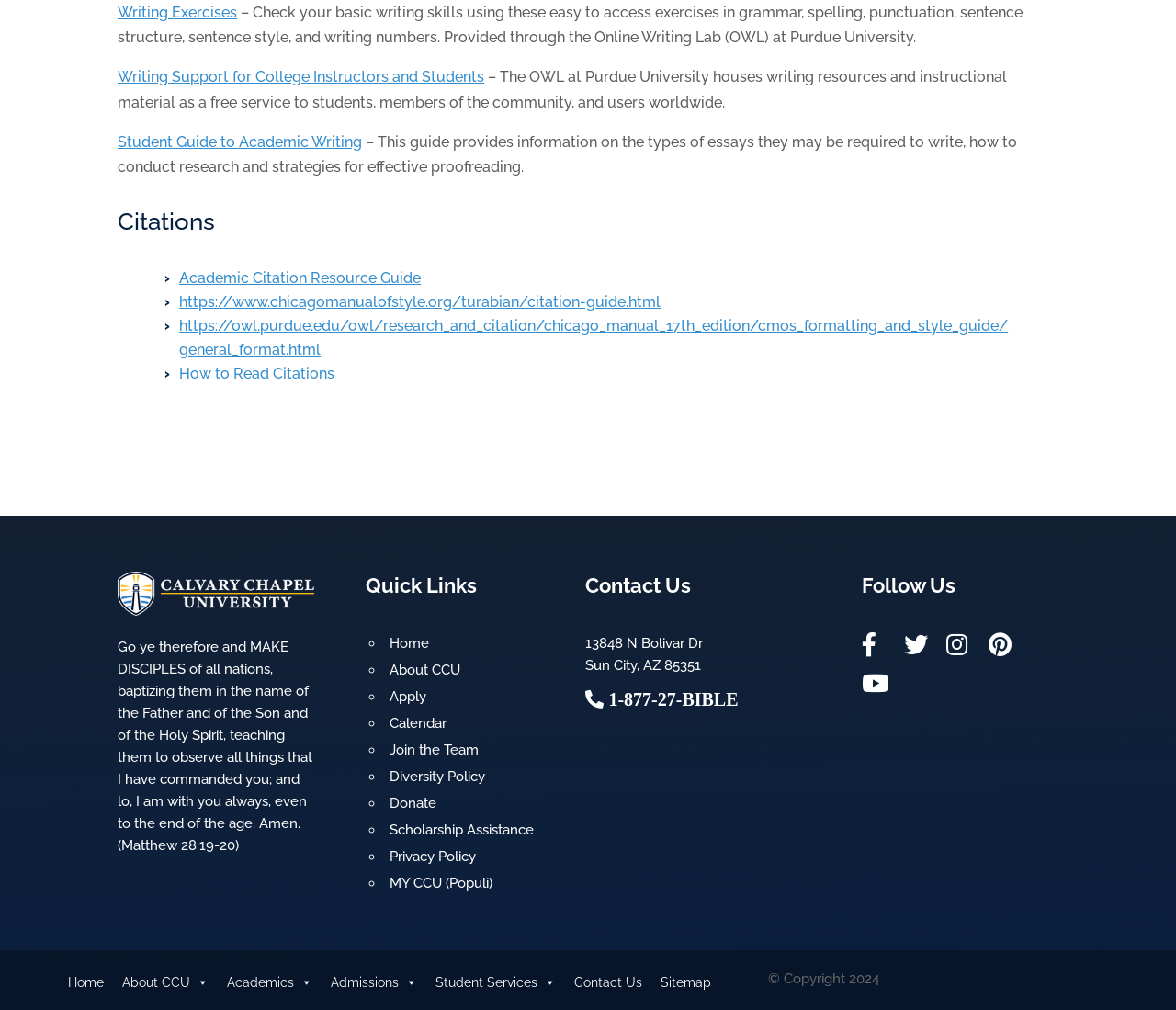Please respond to the question with a concise word or phrase:
What is the purpose of the 'Student Guide to Academic Writing'?

To provide information on essay types, research, and proofreading